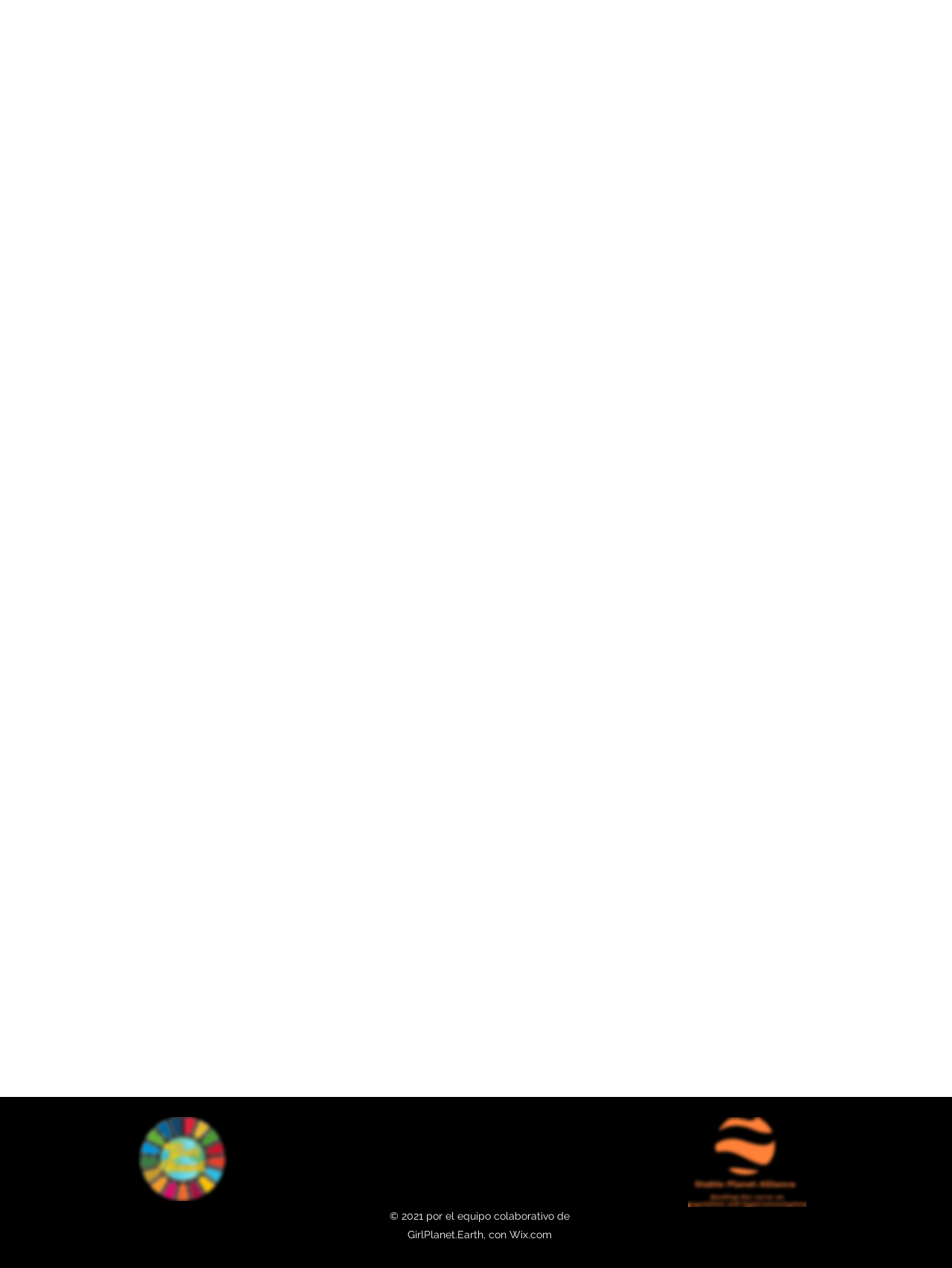What is the logo of GirlPlanet?
Use the information from the image to give a detailed answer to the question.

The logo of GirlPlanet can be found at the top left corner of the webpage, which is an image with the text 'GirlPlanet logo copy SDG rays_edited 3 copy.png'.